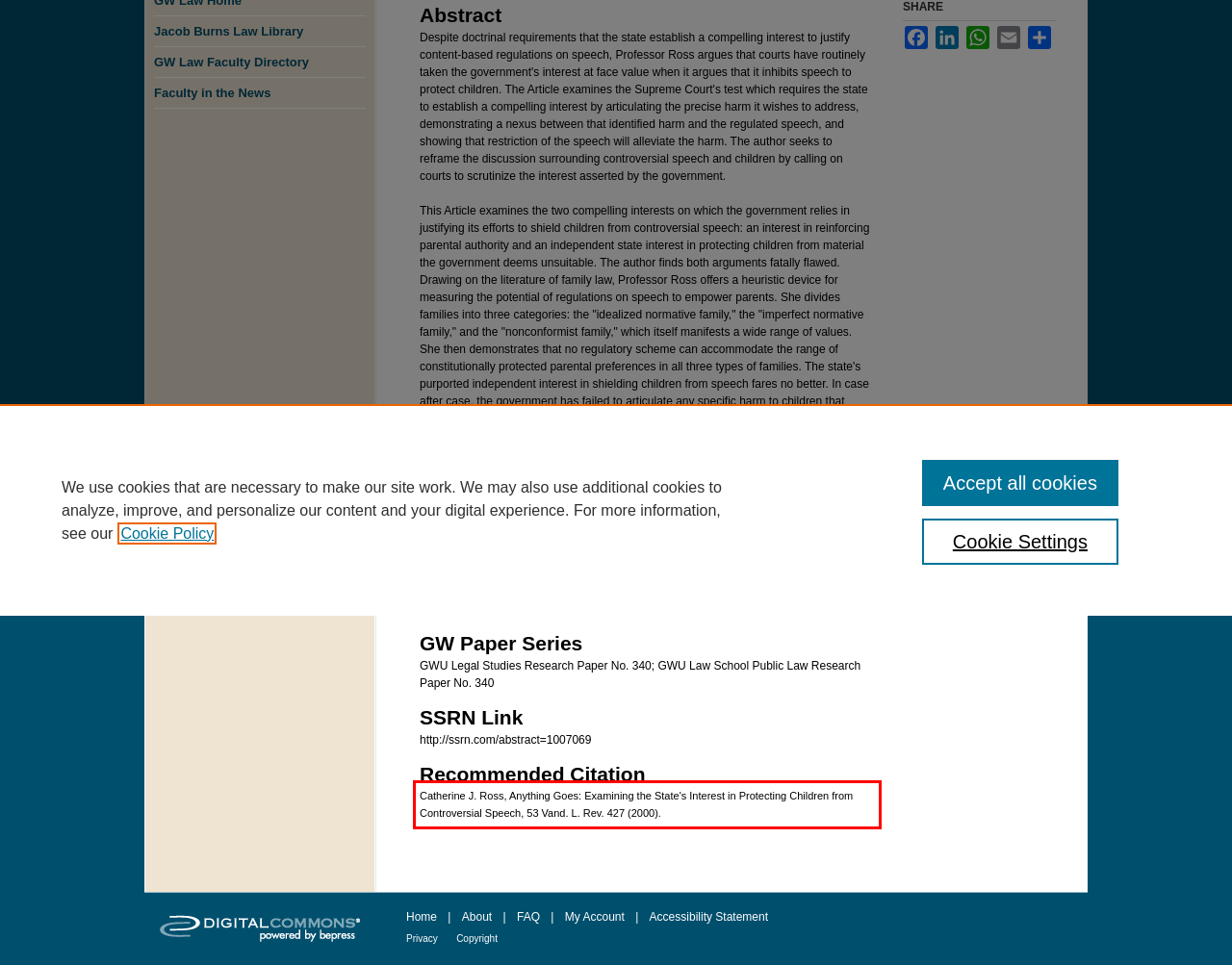Using the provided screenshot of a webpage, recognize and generate the text found within the red rectangle bounding box.

Catherine J. Ross, Anything Goes: Examining the State's Interest in Protecting Children from Controversial Speech, 53 Vand. L. Rev. 427 (2000).